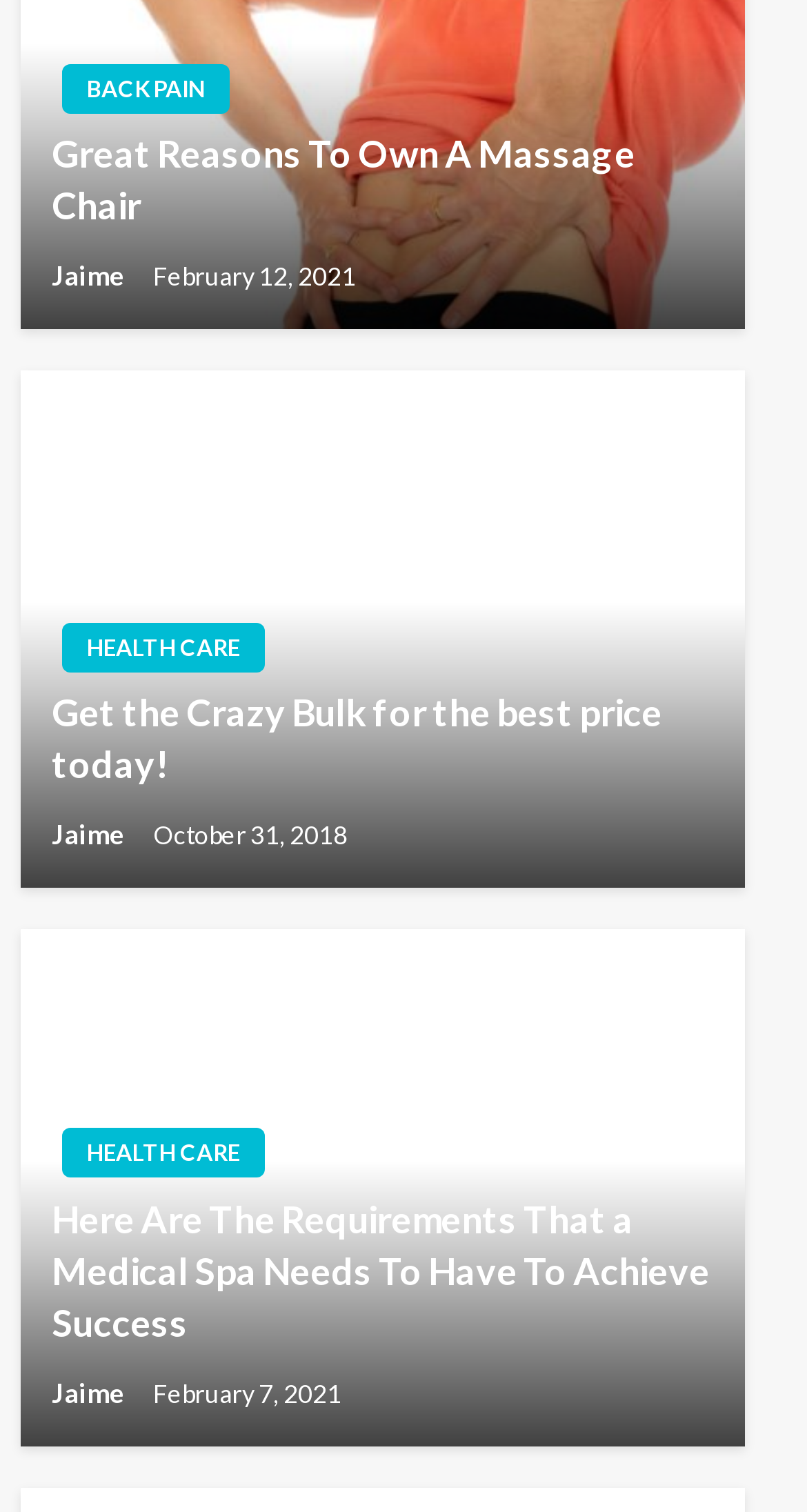Please find and report the bounding box coordinates of the element to click in order to perform the following action: "check the date of the article". The coordinates should be expressed as four float numbers between 0 and 1, in the format [left, top, right, bottom].

[0.19, 0.172, 0.441, 0.193]